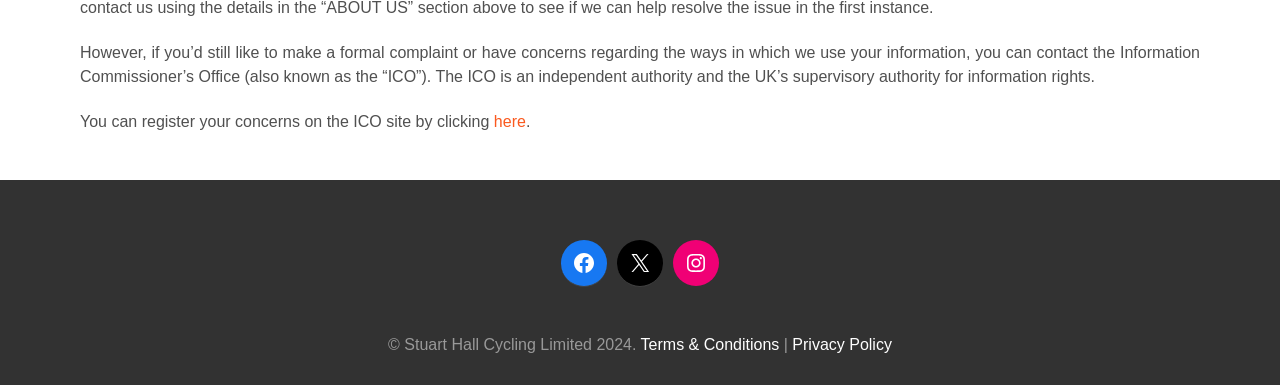What are the two policies linked at the bottom of the webpage?
Provide a fully detailed and comprehensive answer to the question.

The question is asking about the two policies linked at the bottom of the webpage. According to the link elements with IDs 62 and 64, the two policies linked are Terms & Conditions and Privacy Policy.